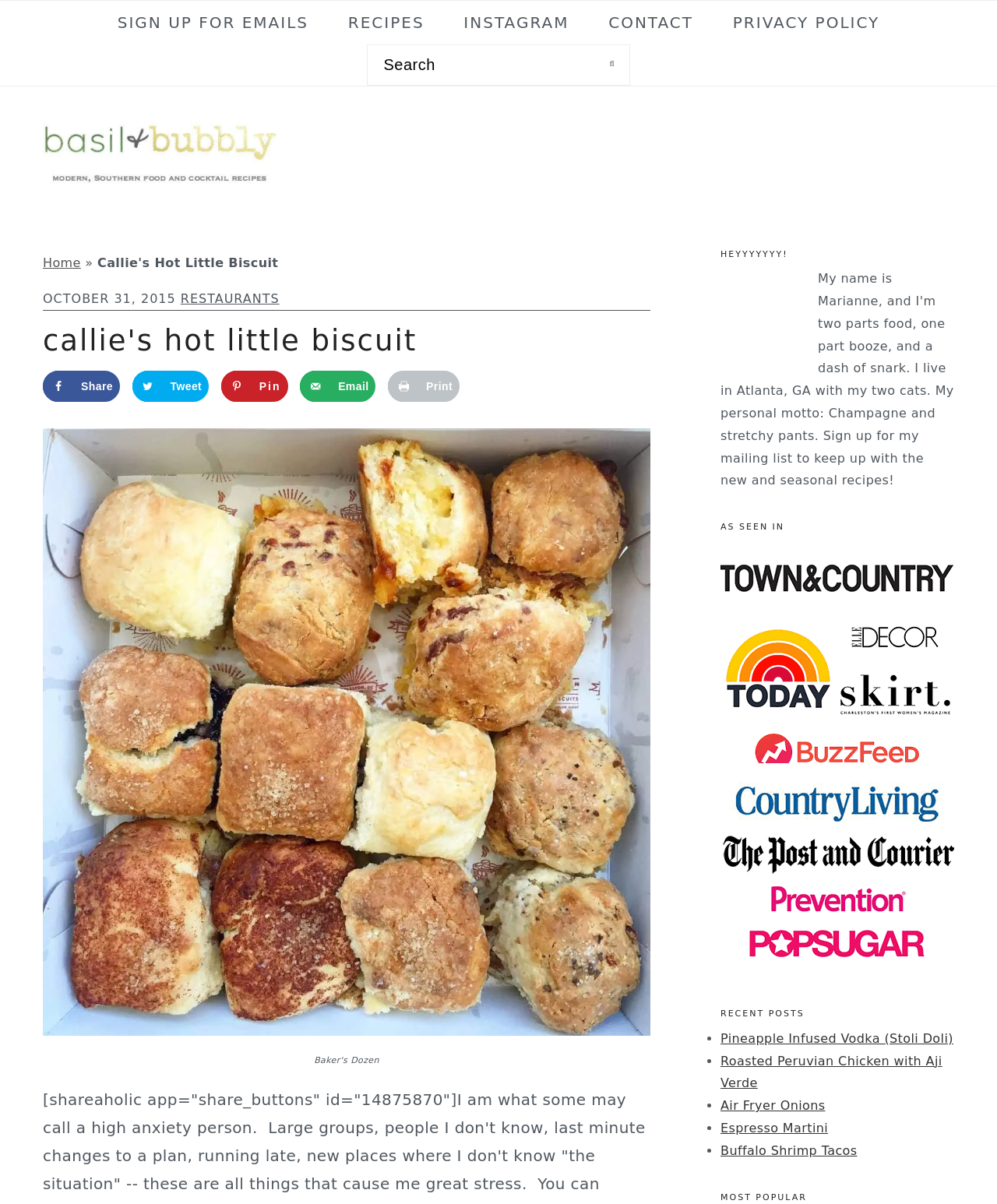Determine the bounding box coordinates of the clickable region to execute the instruction: "Check the RECENT POSTS". The coordinates should be four float numbers between 0 and 1, denoted as [left, top, right, bottom].

[0.723, 0.837, 0.957, 0.847]